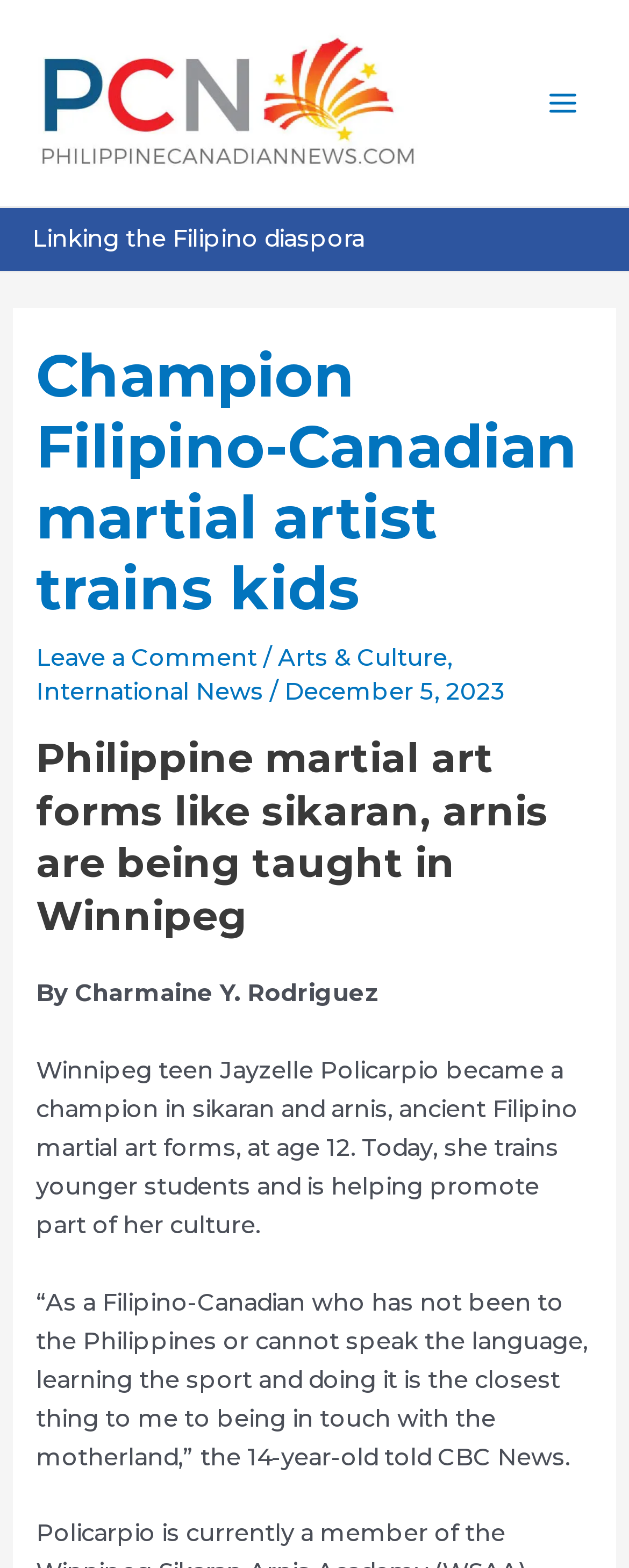Given the description: "Arts & Culture", determine the bounding box coordinates of the UI element. The coordinates should be formatted as four float numbers between 0 and 1, [left, top, right, bottom].

[0.442, 0.41, 0.711, 0.428]